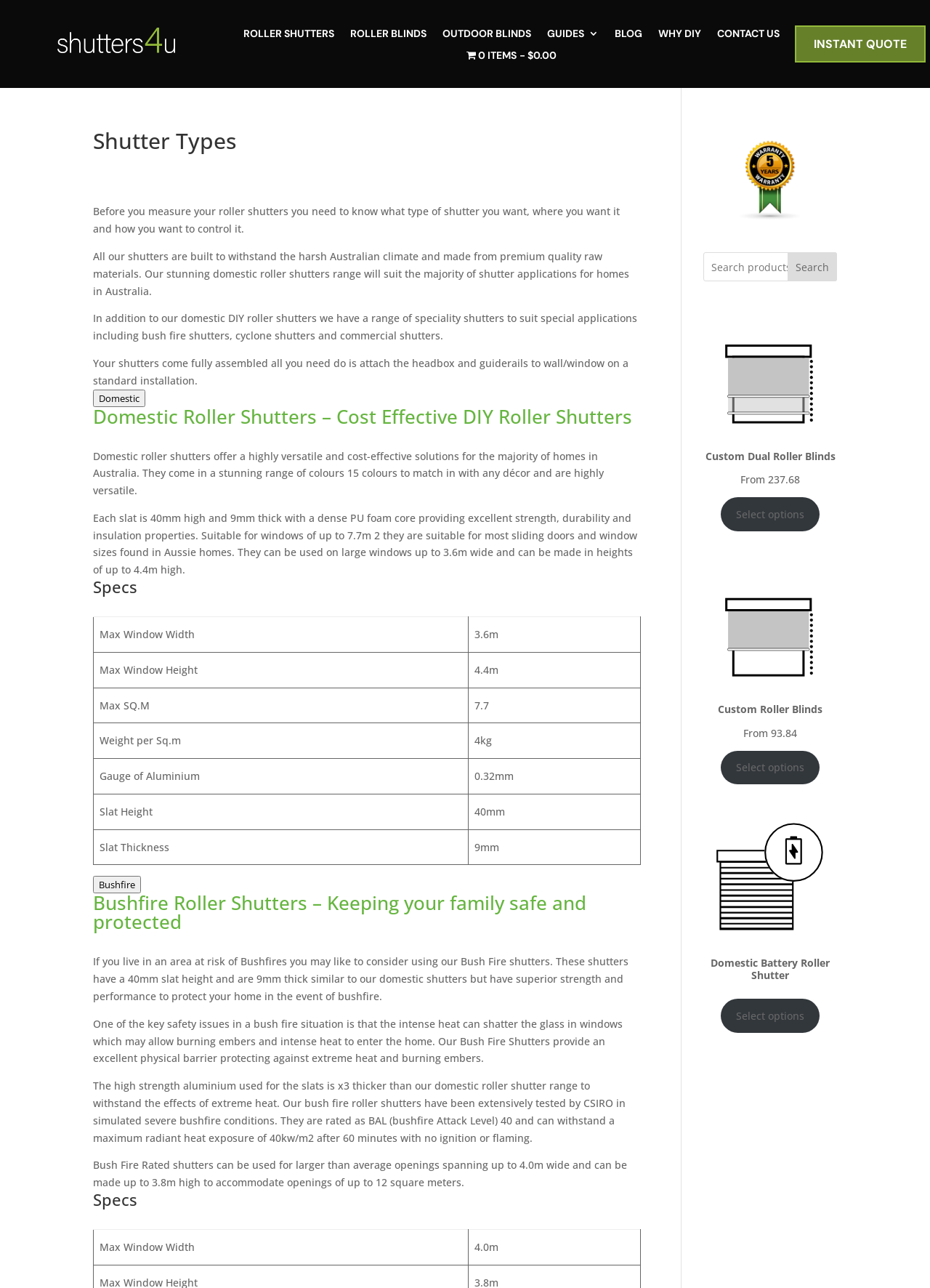Pinpoint the bounding box coordinates of the area that must be clicked to complete this instruction: "Click on UNDERSTANDING PD".

None